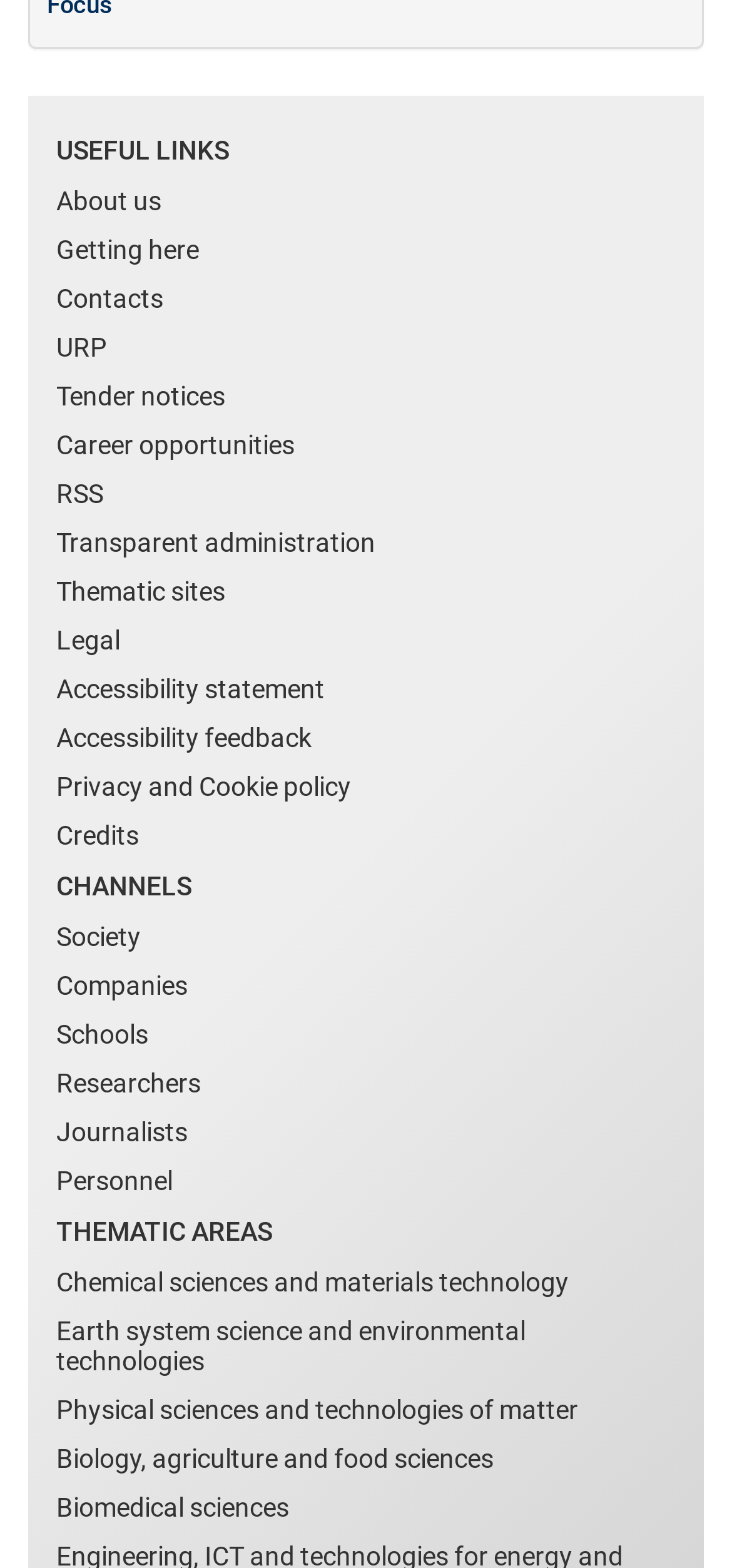Determine the bounding box coordinates of the region that needs to be clicked to achieve the task: "View About us page".

[0.077, 0.113, 0.885, 0.144]